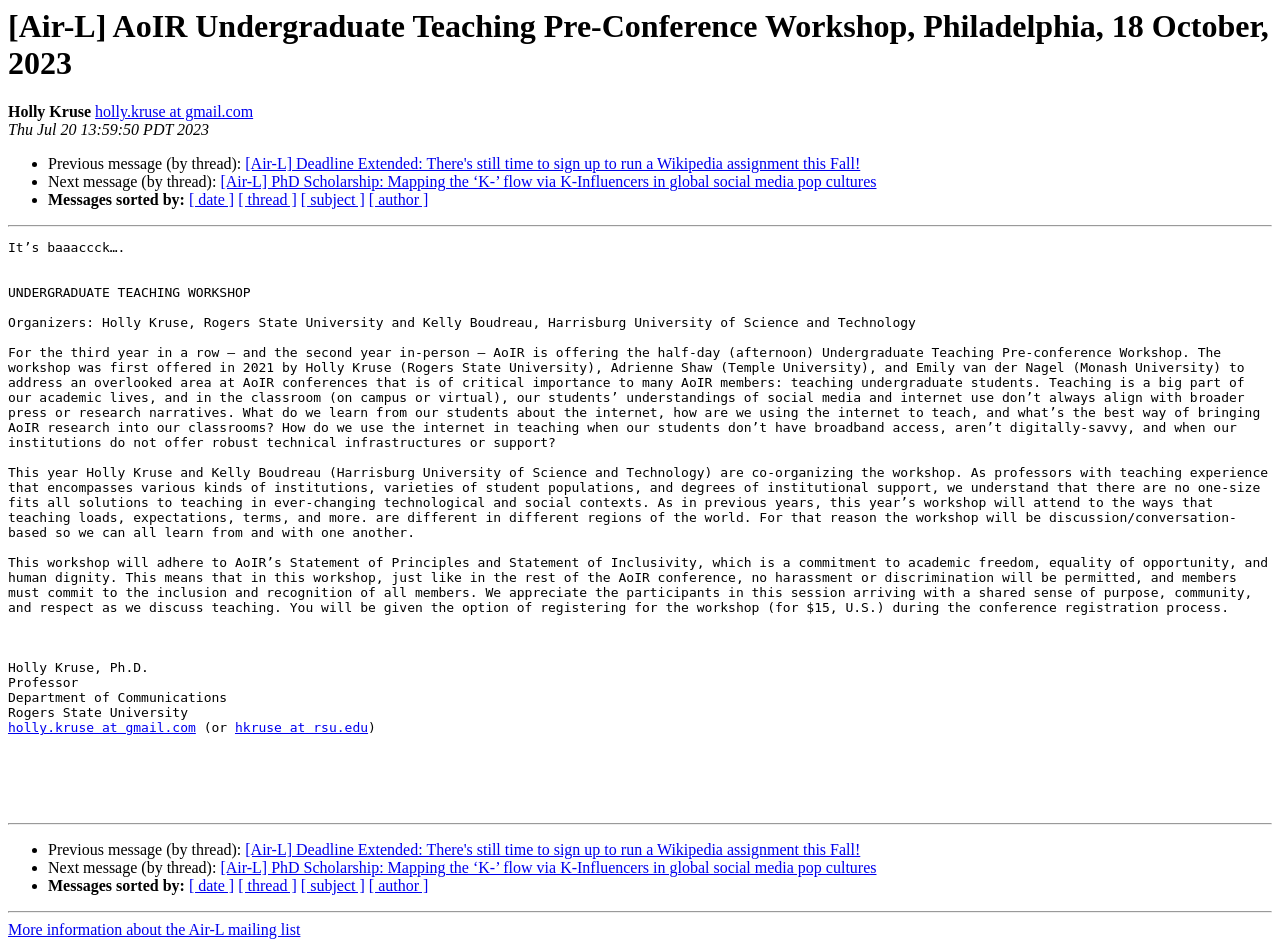Please identify the bounding box coordinates of the element that needs to be clicked to perform the following instruction: "Click the link to contact Holly Kruse".

[0.074, 0.11, 0.198, 0.128]